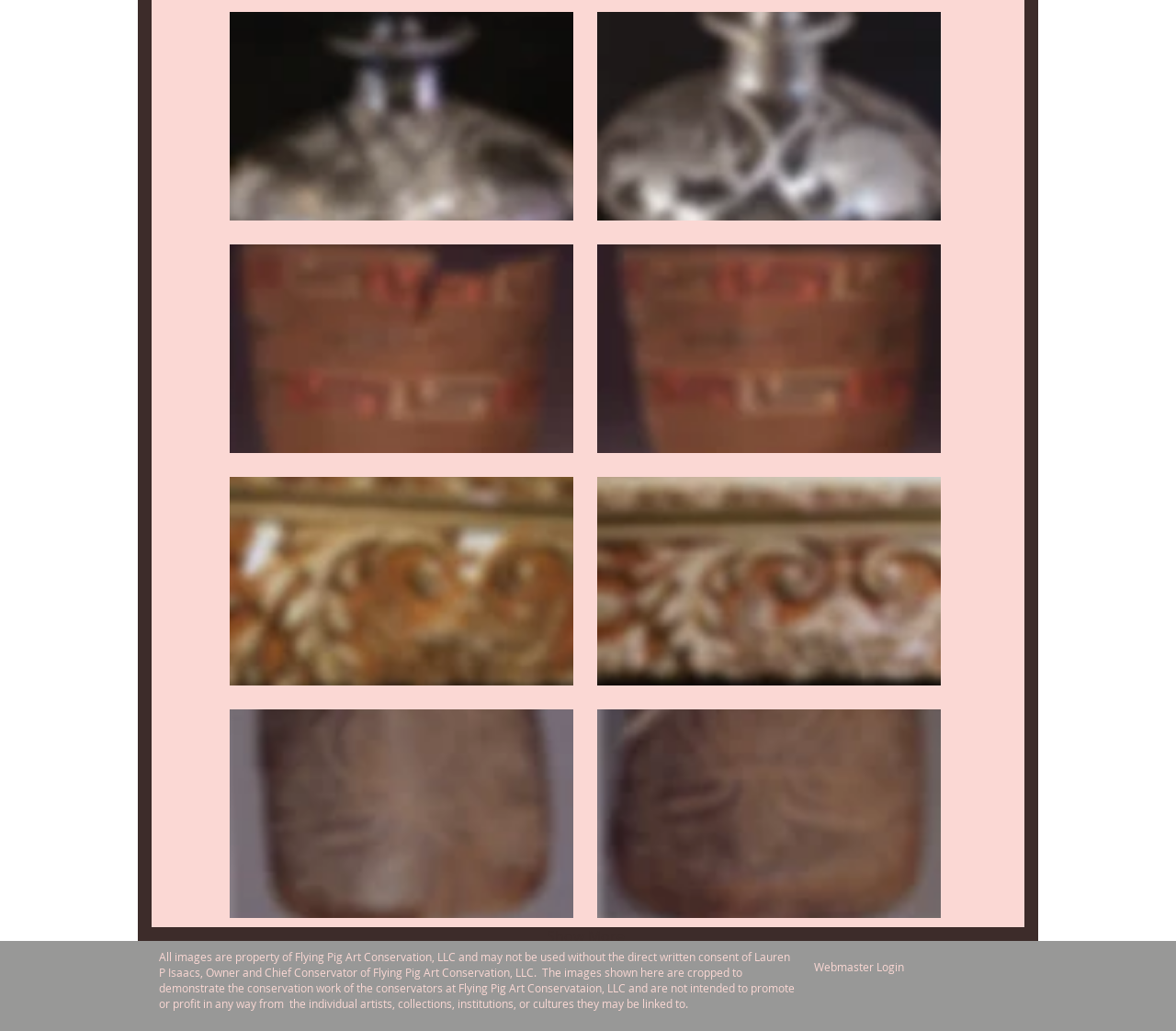Indicate the bounding box coordinates of the element that must be clicked to execute the instruction: "View Basket Tear: After image". The coordinates should be given as four float numbers between 0 and 1, i.e., [left, top, right, bottom].

[0.508, 0.237, 0.8, 0.44]